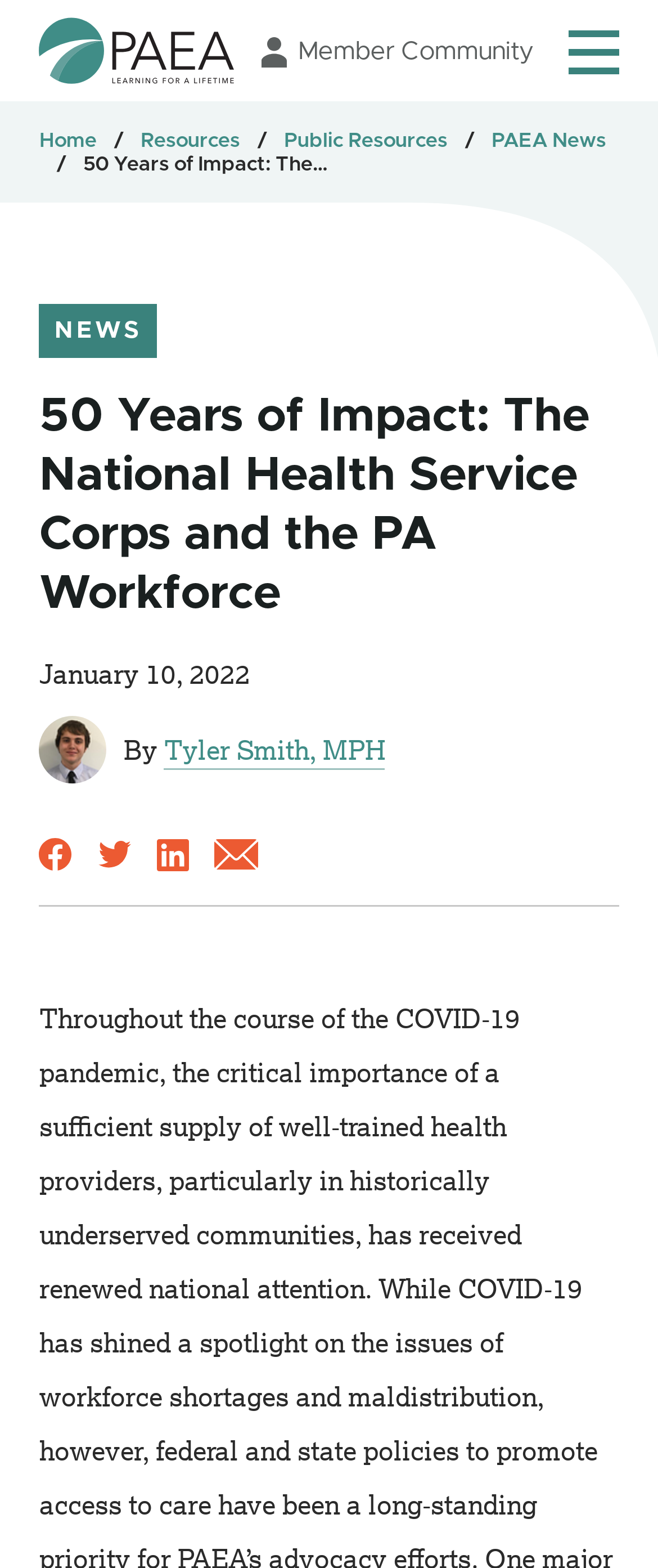Give a concise answer using one word or a phrase to the following question:
Who is the author of the article?

Tyler Smith, MPH